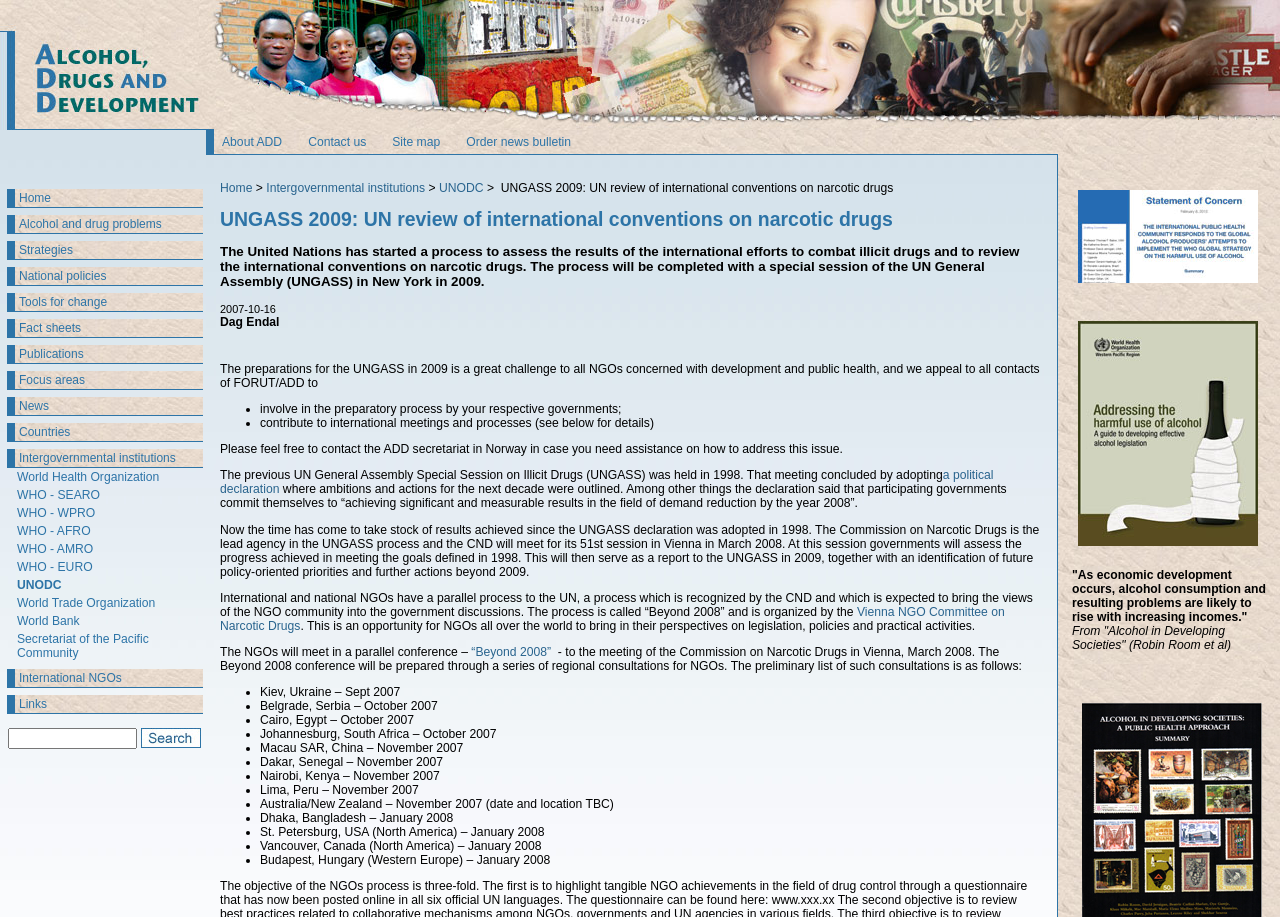Identify the bounding box coordinates of the area that should be clicked in order to complete the given instruction: "Click the 'UNGASS 2009: UN review of international conventions on narcotic drugs' link". The bounding box coordinates should be four float numbers between 0 and 1, i.e., [left, top, right, bottom].

[0.172, 0.197, 0.197, 0.213]